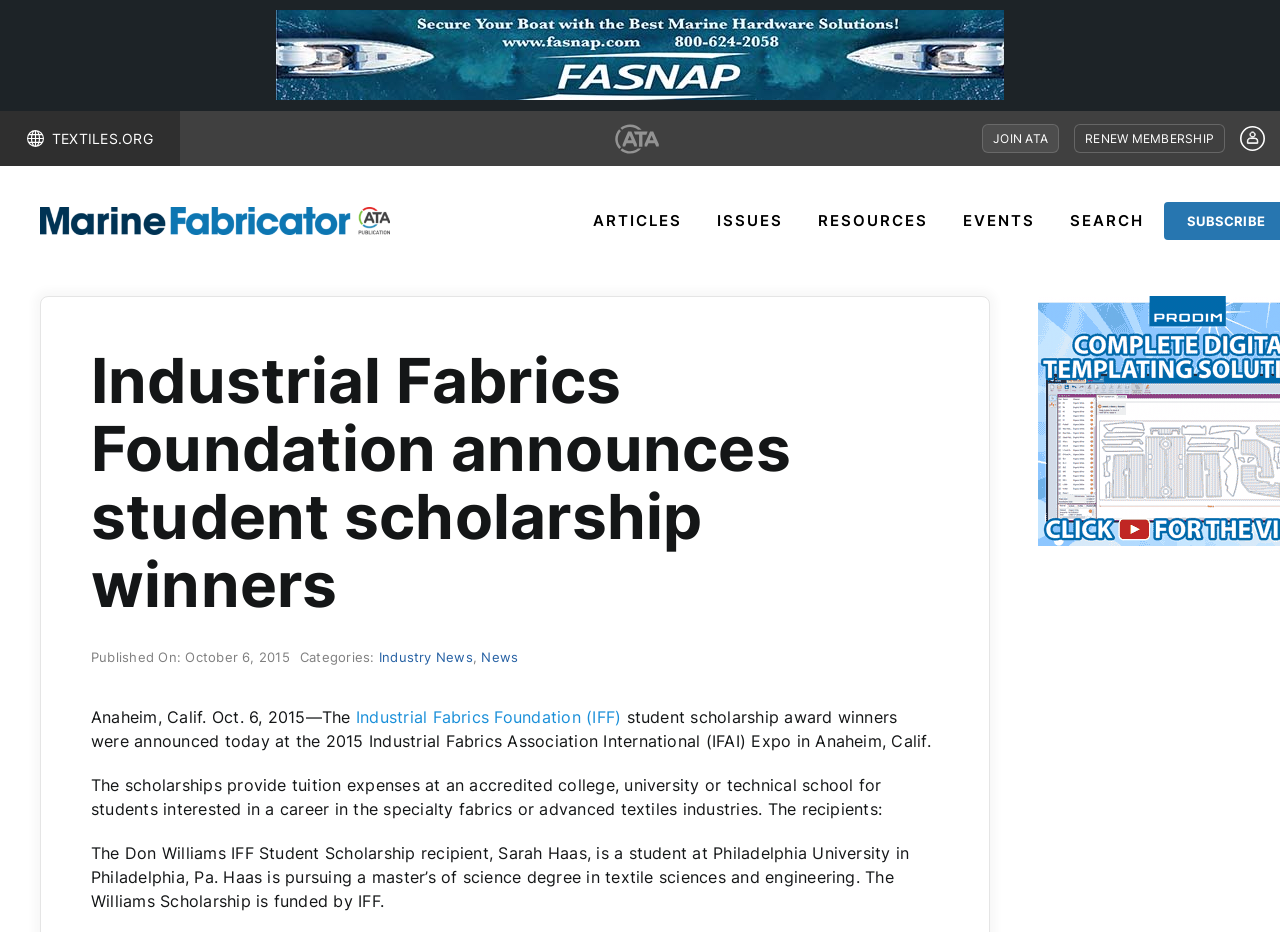Please identify the bounding box coordinates of the element's region that I should click in order to complete the following instruction: "search for something". The bounding box coordinates consist of four float numbers between 0 and 1, i.e., [left, top, right, bottom].

[0.824, 0.218, 0.906, 0.256]